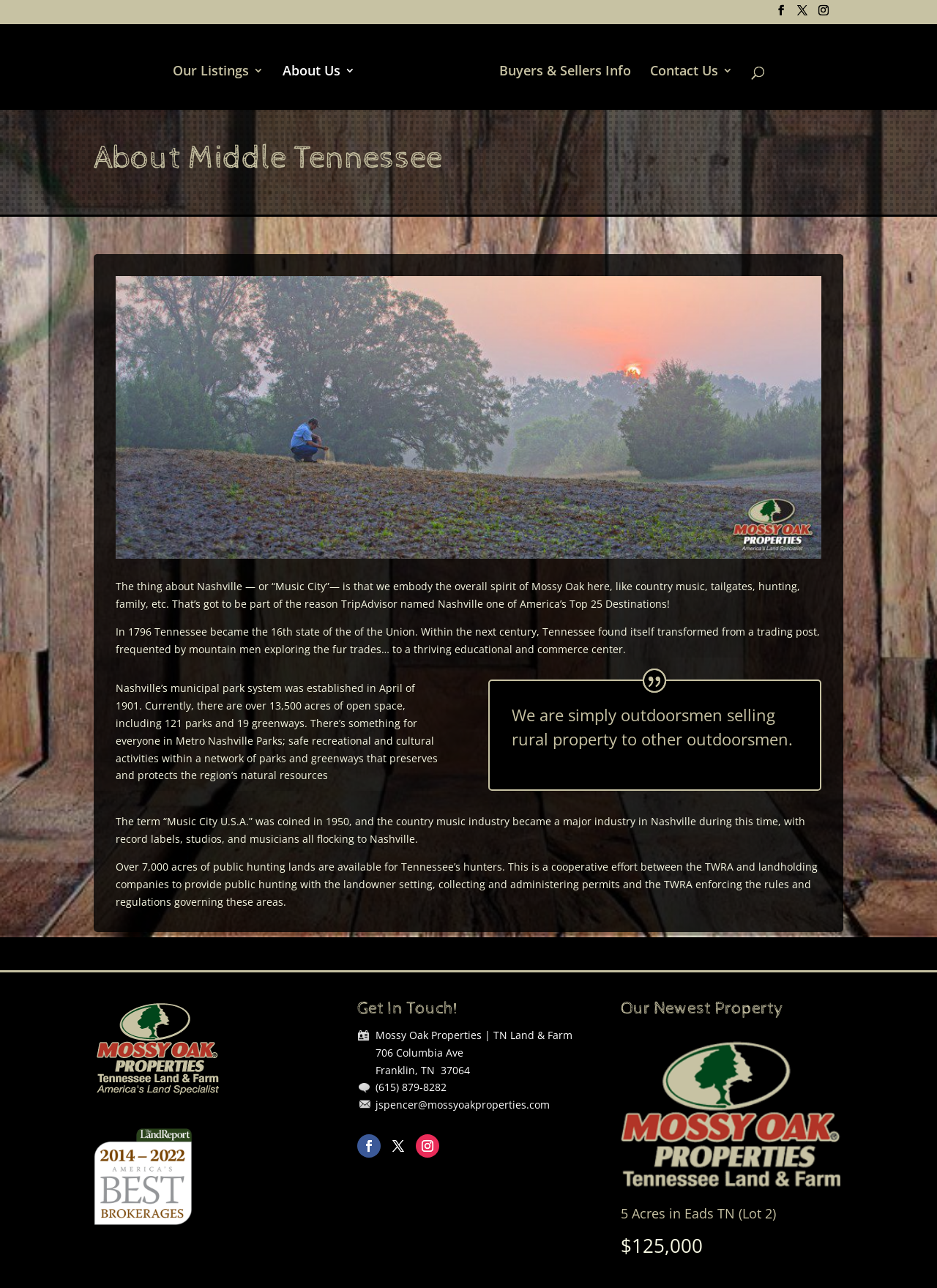Please give a succinct answer using a single word or phrase:
What is the price of the property mentioned?

$125,000